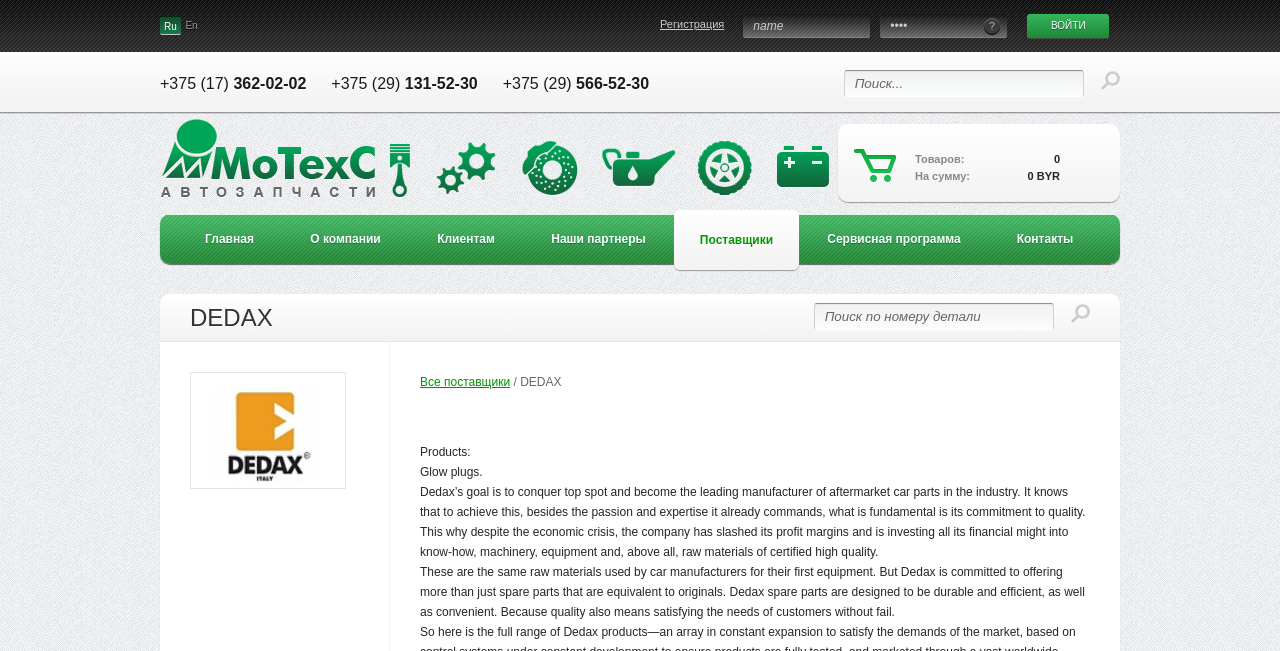Can you give a comprehensive explanation to the question given the content of the image?
What language options are available?

The webpage provides language options, which can be found at the top of the page. There are two options available, 'Ru' and 'En', which likely represent Russian and English languages respectively.